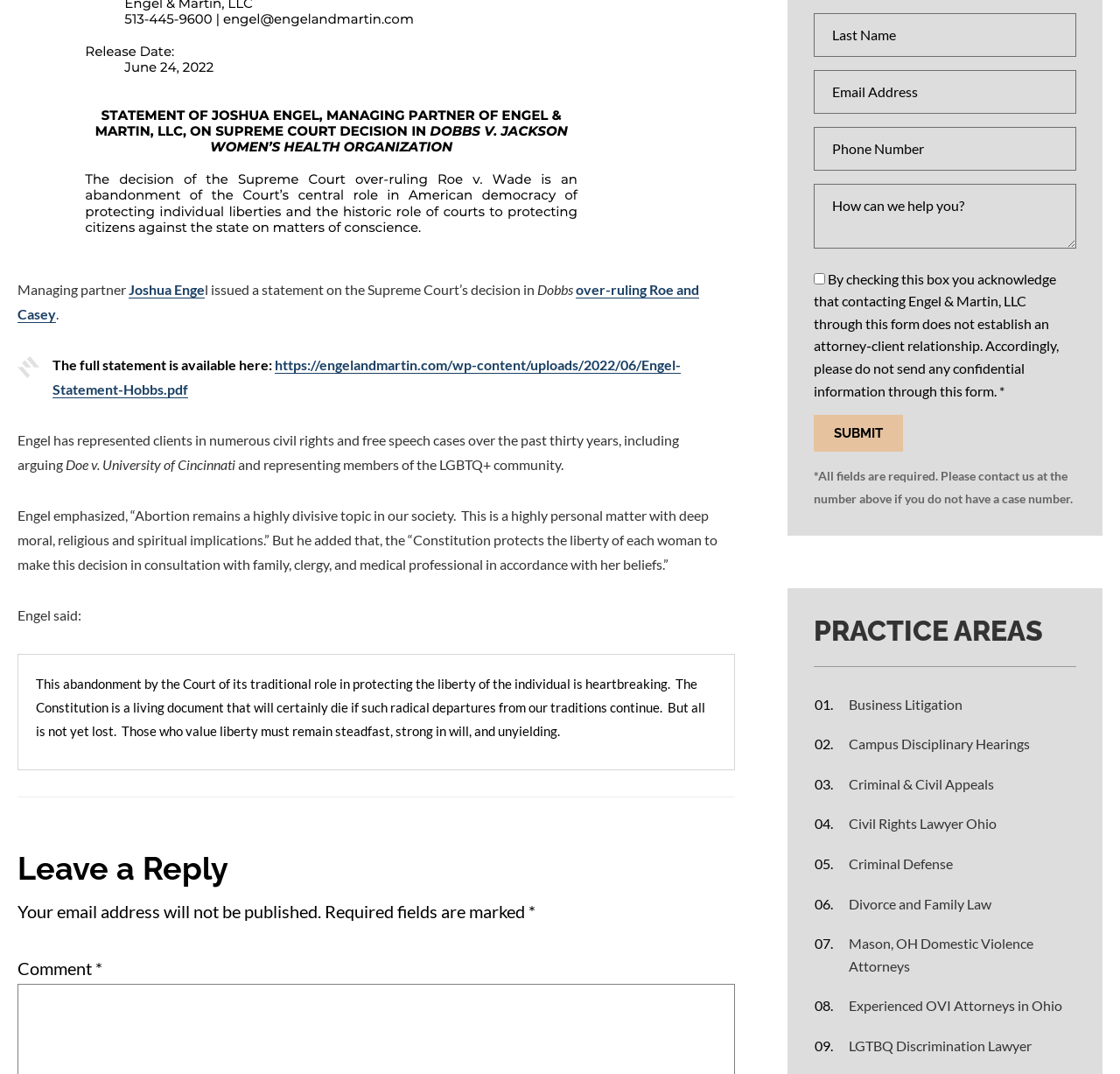Identify the bounding box for the UI element described as: "Experienced OVI Attorneys in Ohio". The coordinates should be four float numbers between 0 and 1, i.e., [left, top, right, bottom].

[0.746, 0.926, 0.961, 0.947]